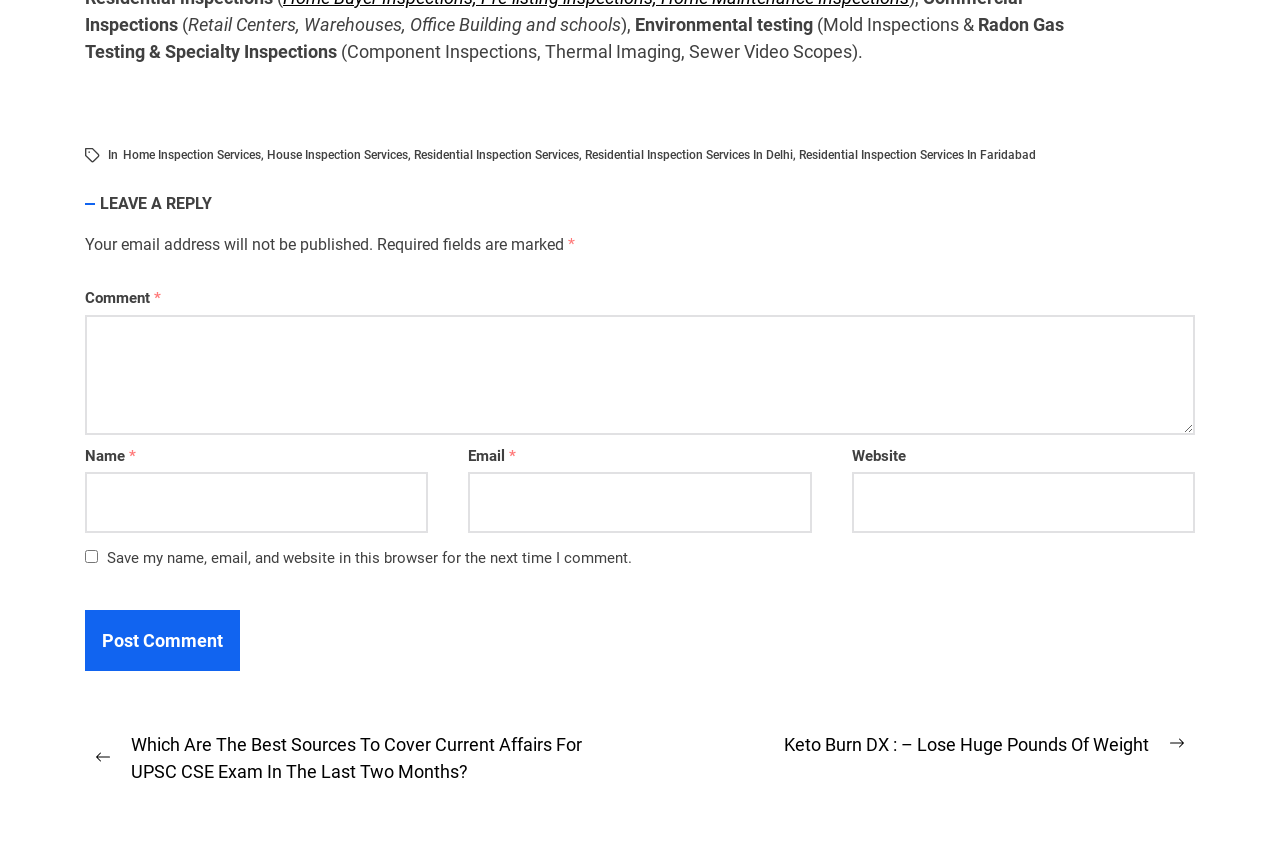From the webpage screenshot, identify the region described by parent_node: Comment * name="comment". Provide the bounding box coordinates as (top-left x, top-left y, bottom-right x, bottom-right y), with each value being a floating point number between 0 and 1.

[0.066, 0.364, 0.934, 0.503]